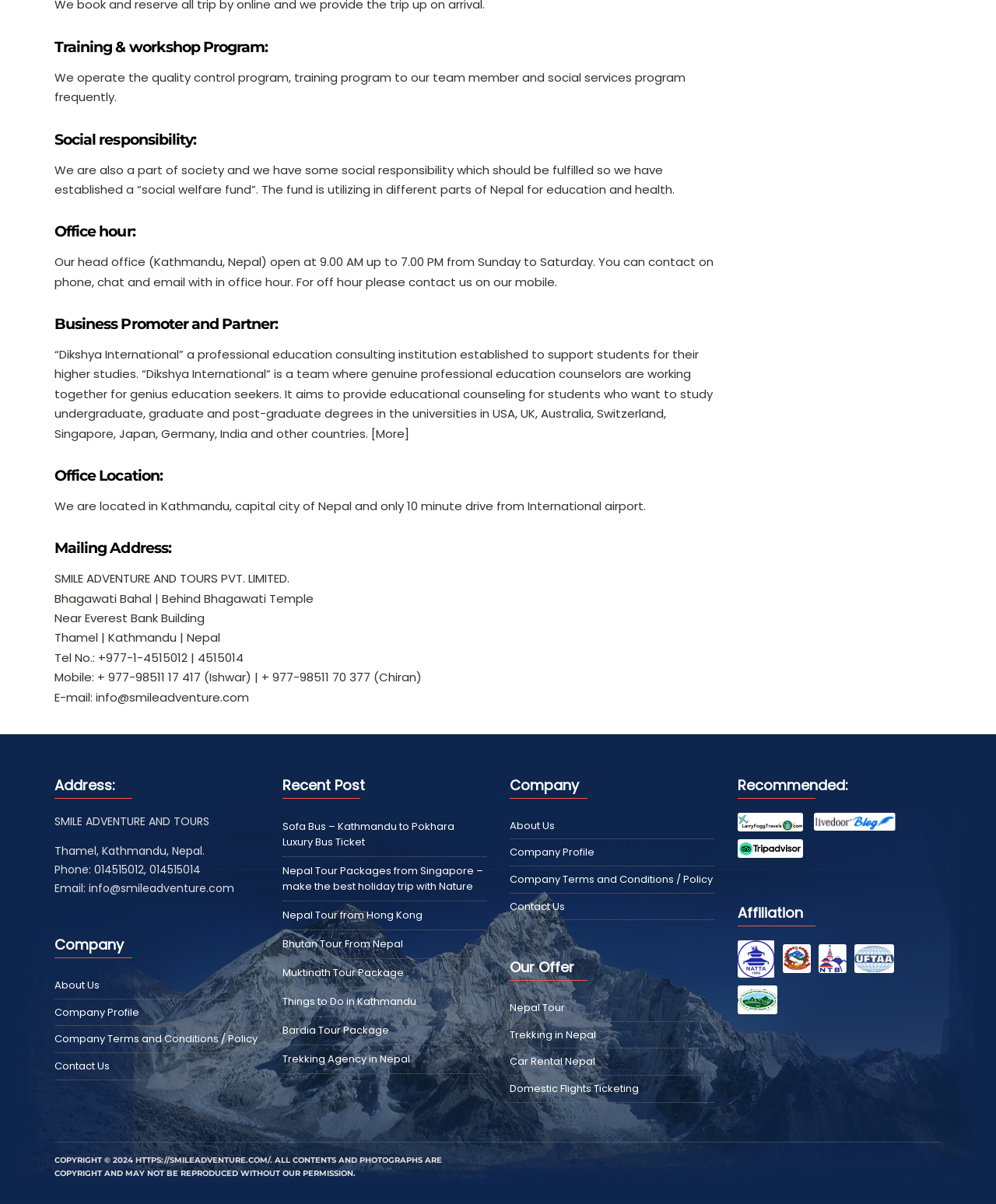Answer the question using only a single word or phrase: 
What is the office hour of the head office?

9.00 AM to 7.00 PM